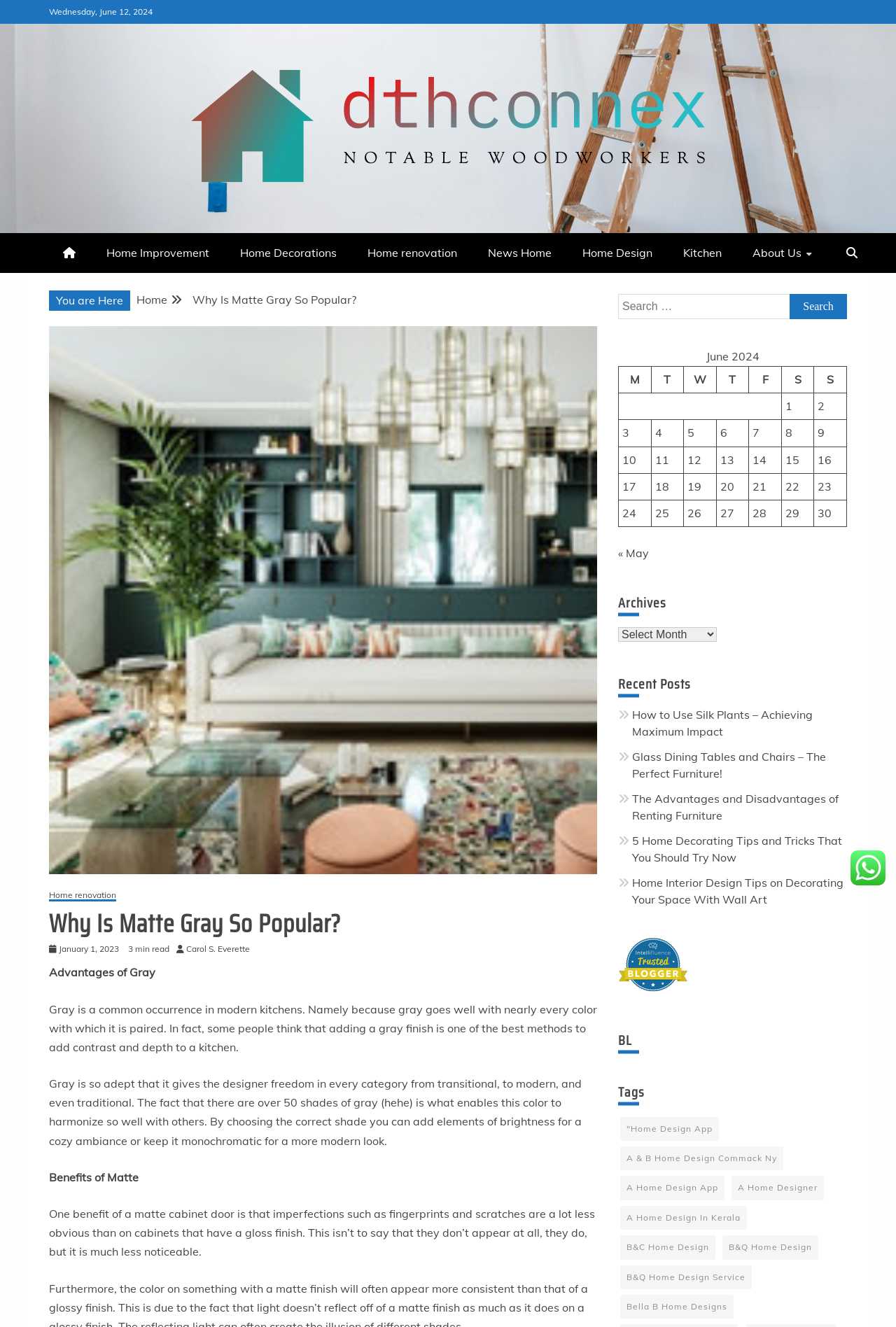Use one word or a short phrase to answer the question provided: 
What is the date of the current webpage?

Wednesday, June 12, 2024